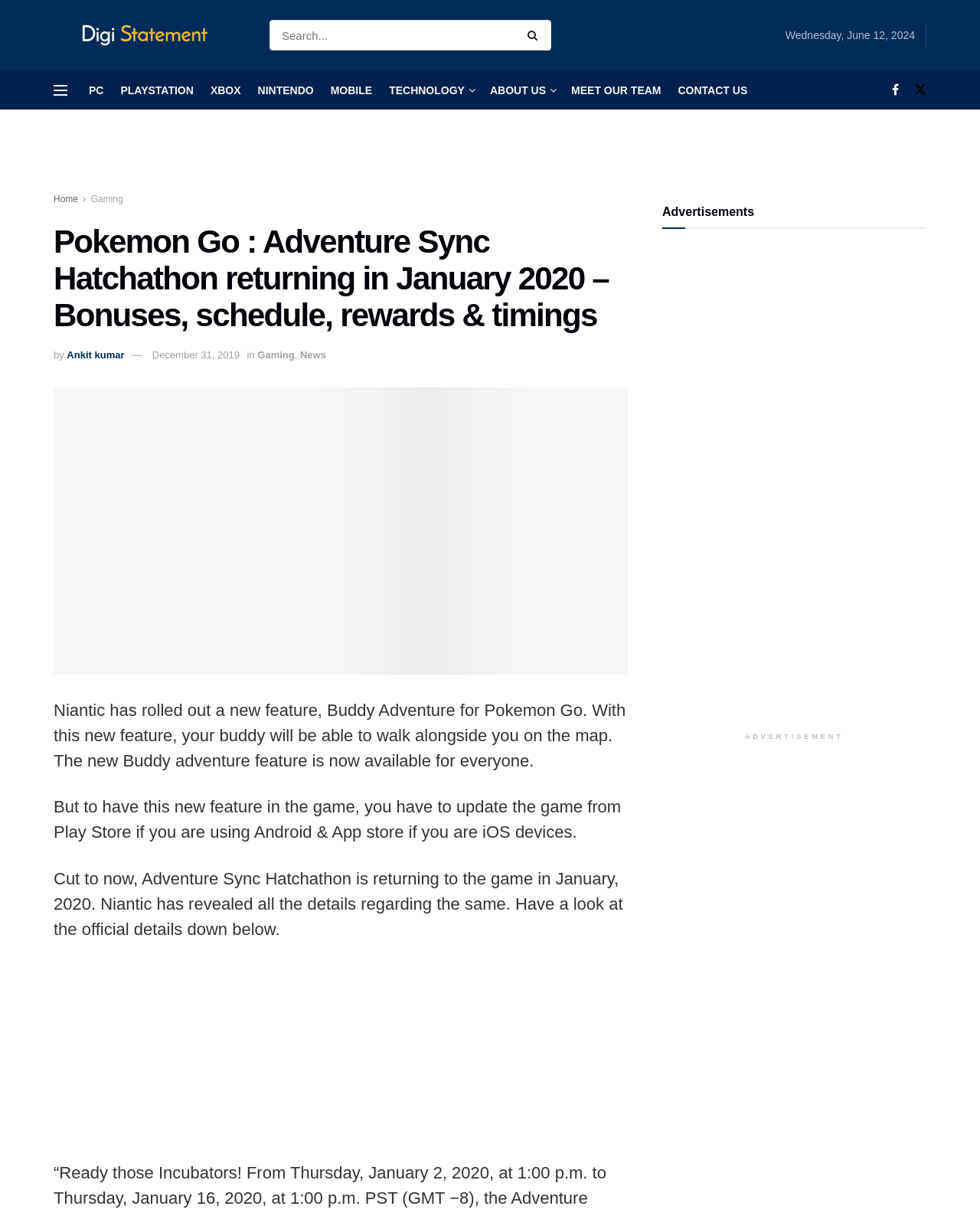Who wrote the article?
Using the image, answer in one word or phrase.

Ankit Kumar